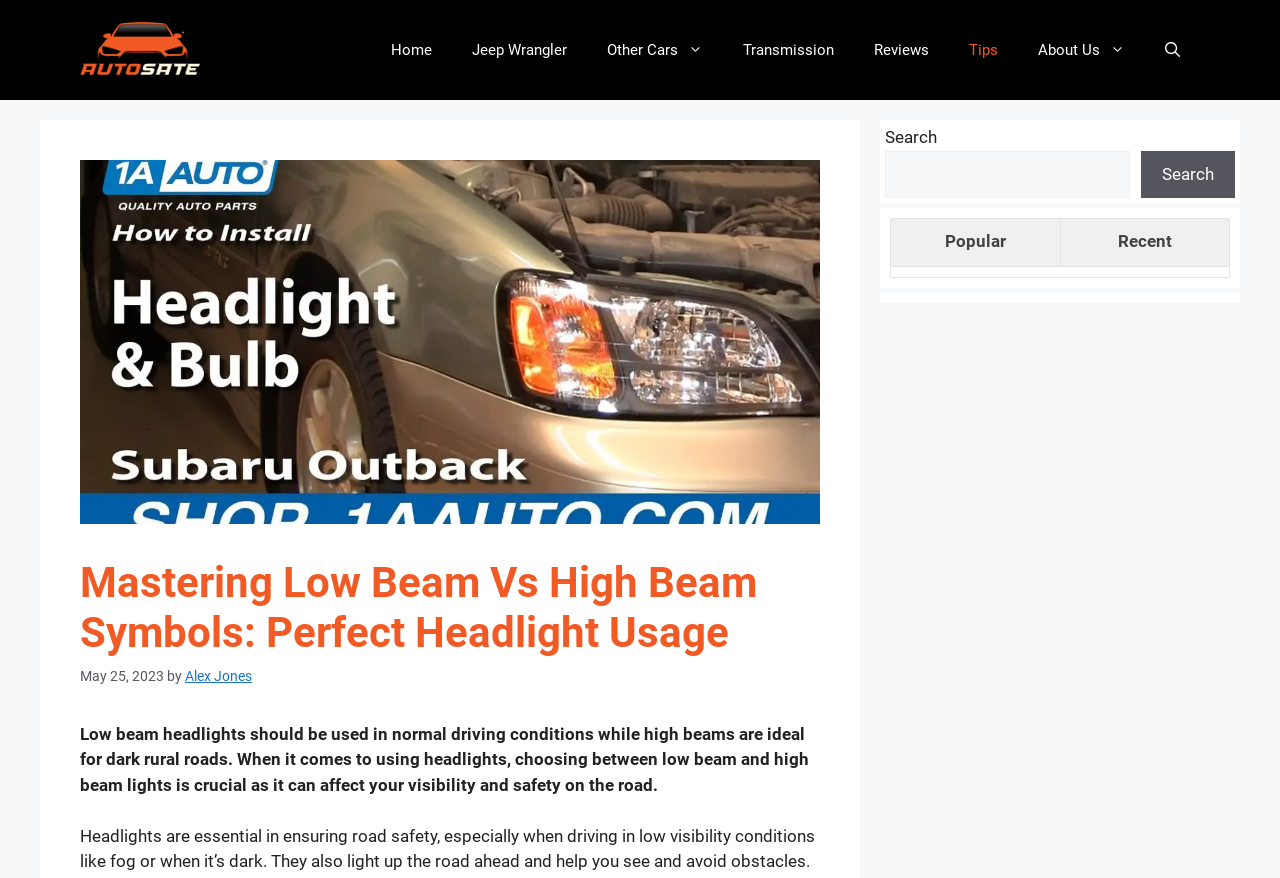What is the purpose of the search bar?
Refer to the image and provide a thorough answer to the question.

I determined the purpose of the search bar by looking at its location and the surrounding elements, which suggest that it is used to search the website for specific content.